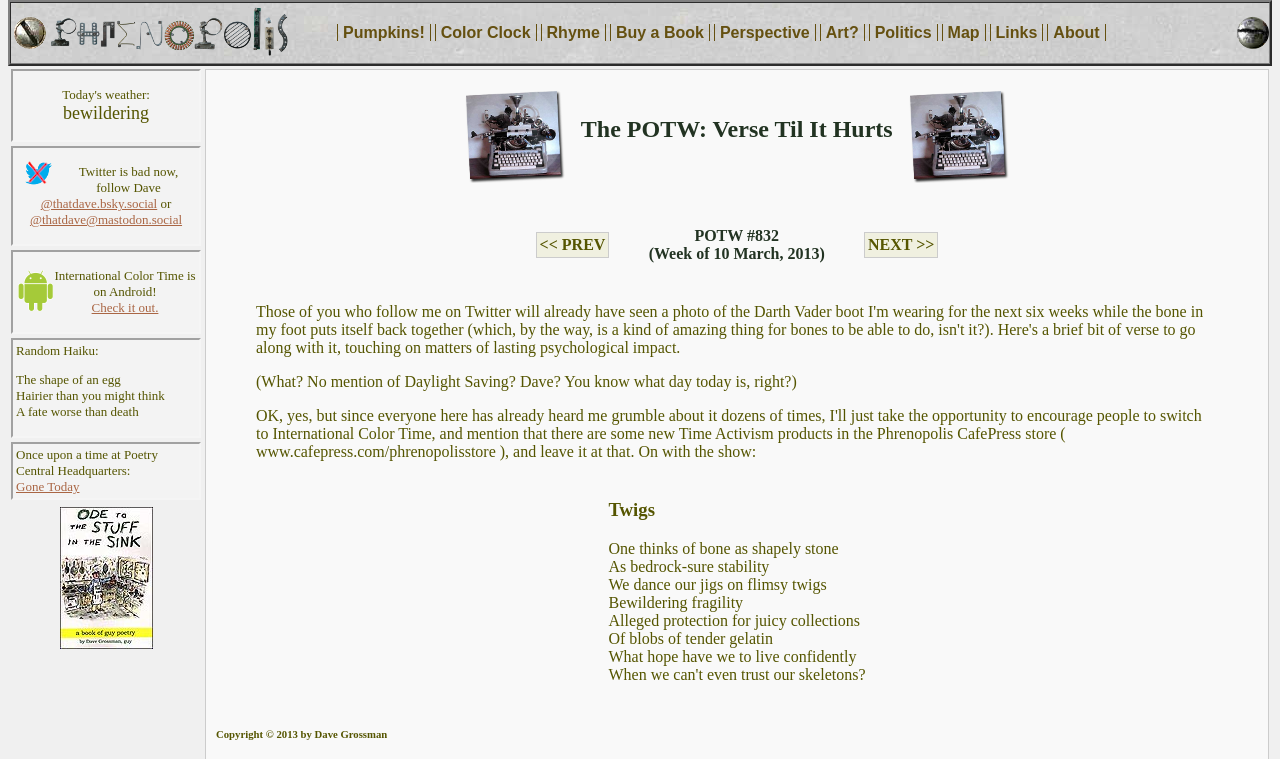From the details in the image, provide a thorough response to the question: What is the author of the poem?

The author of the poem is mentioned in the copyright section at the bottom of the page, which states 'Copyright © 2013 by Dave Grossman'.